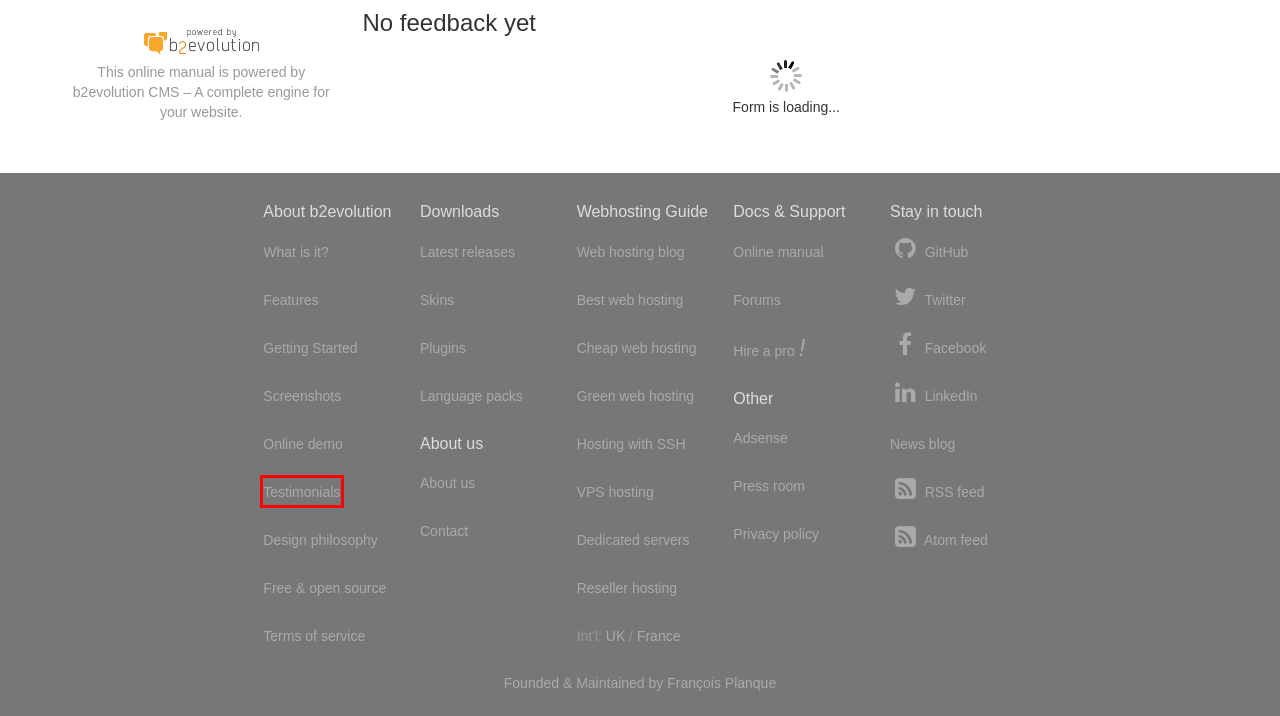Observe the webpage screenshot and focus on the red bounding box surrounding a UI element. Choose the most appropriate webpage description that corresponds to the new webpage after clicking the element in the bounding box. Here are the candidates:
A. Dedicated Servers ← Best hosting companies - May 2024
B. Forum - b2evolution CMS Support Forums
C. GNU GPL License
D. b2evolution CMS Language Packs
E. Best Cheap Web Hosting Services • Detailed comparison • May 2024
F. Privacy Policy
G. Free Support
H. Testimonials

H